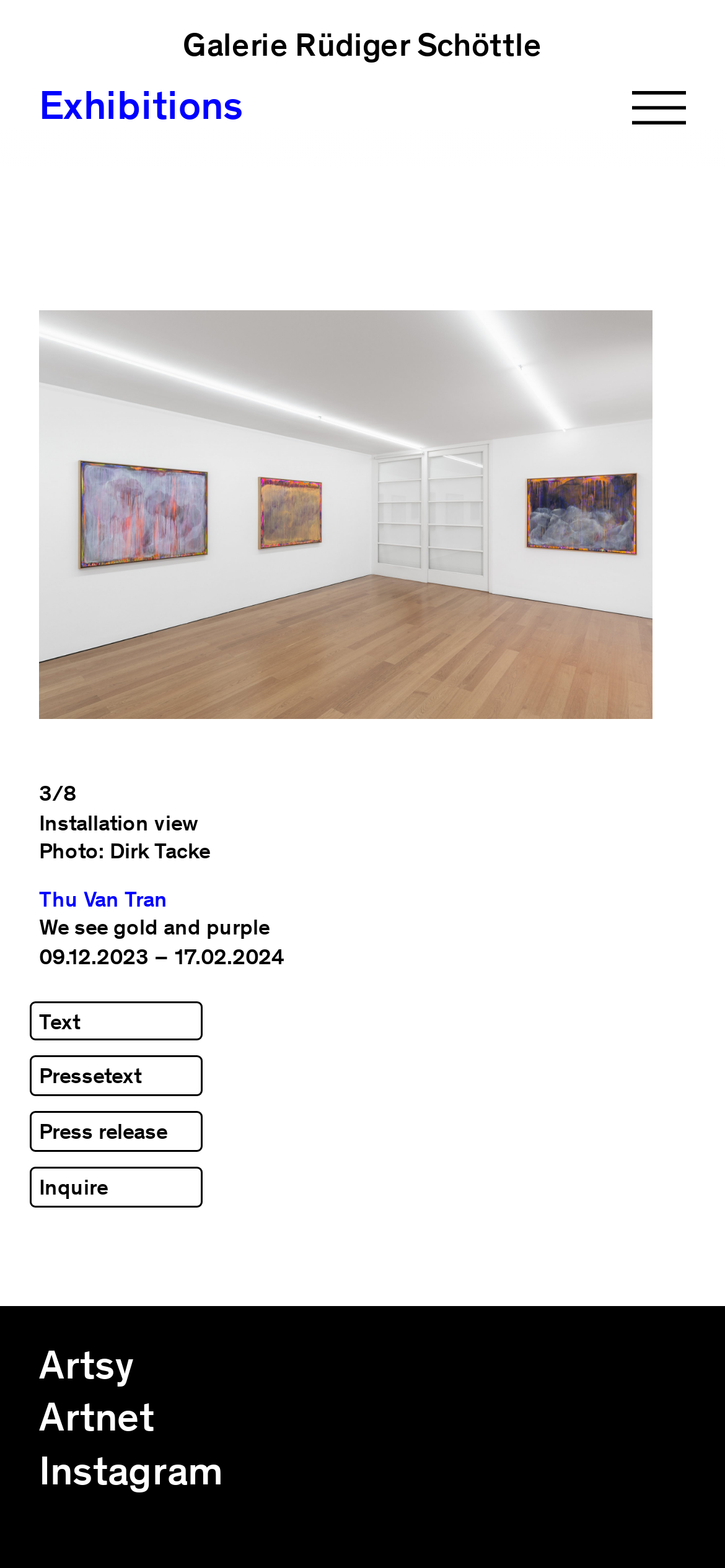Please identify the bounding box coordinates of the element that needs to be clicked to execute the following command: "View Thu Van Tran's exhibition". Provide the bounding box using four float numbers between 0 and 1, formatted as [left, top, right, bottom].

[0.054, 0.567, 0.231, 0.581]